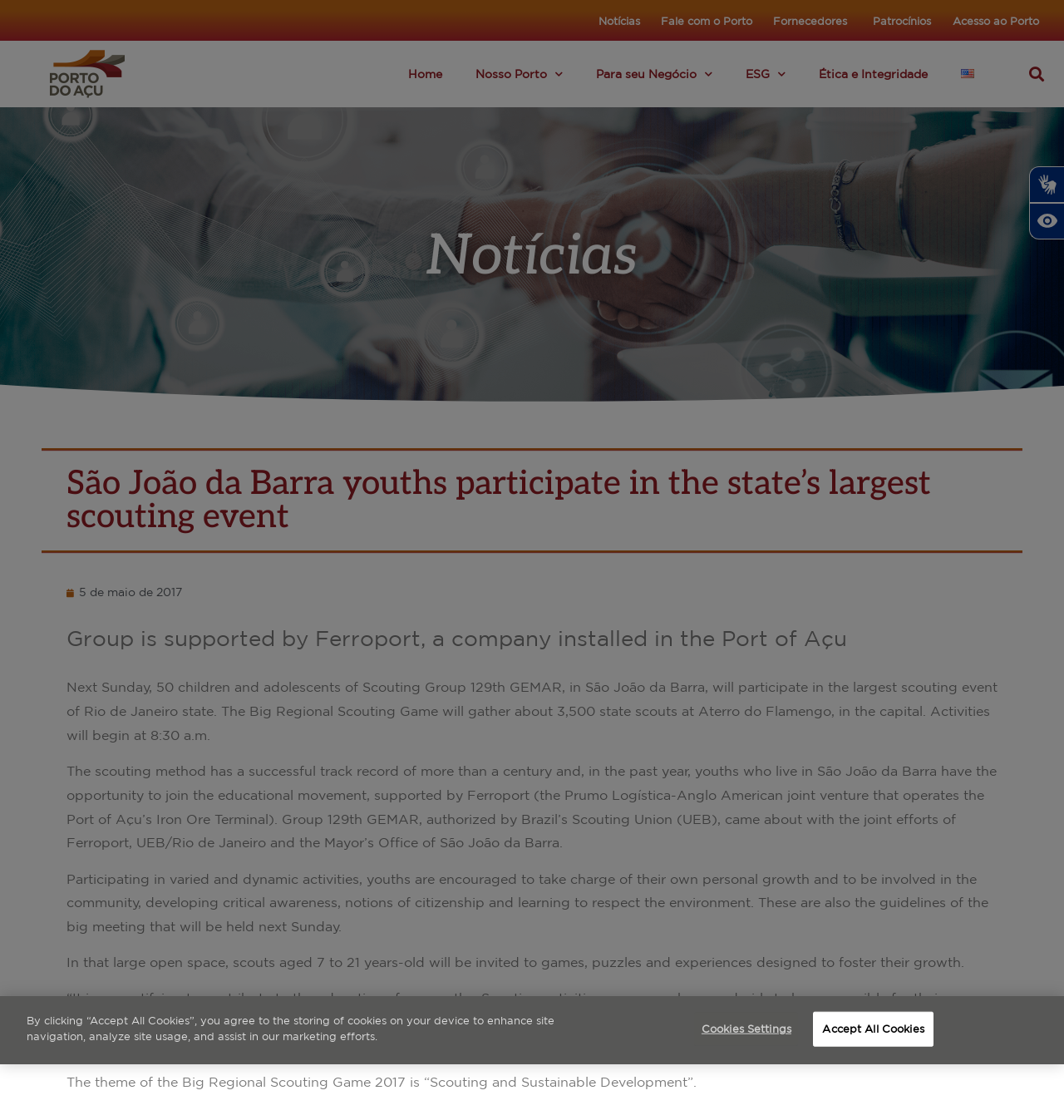Carefully observe the image and respond to the question with a detailed answer:
What is the name of the company that operates the Port of Açu’s Iron Ore Terminal?

The webpage mentions that 'Ferroport, the Prumo Logística-Anglo American joint venture that operates the Port of Açu’s Iron Ore Terminal, came about with the joint efforts of Ferroport, UEB/Rio de Janeiro and the Mayor’s Office of São João da Barra.'